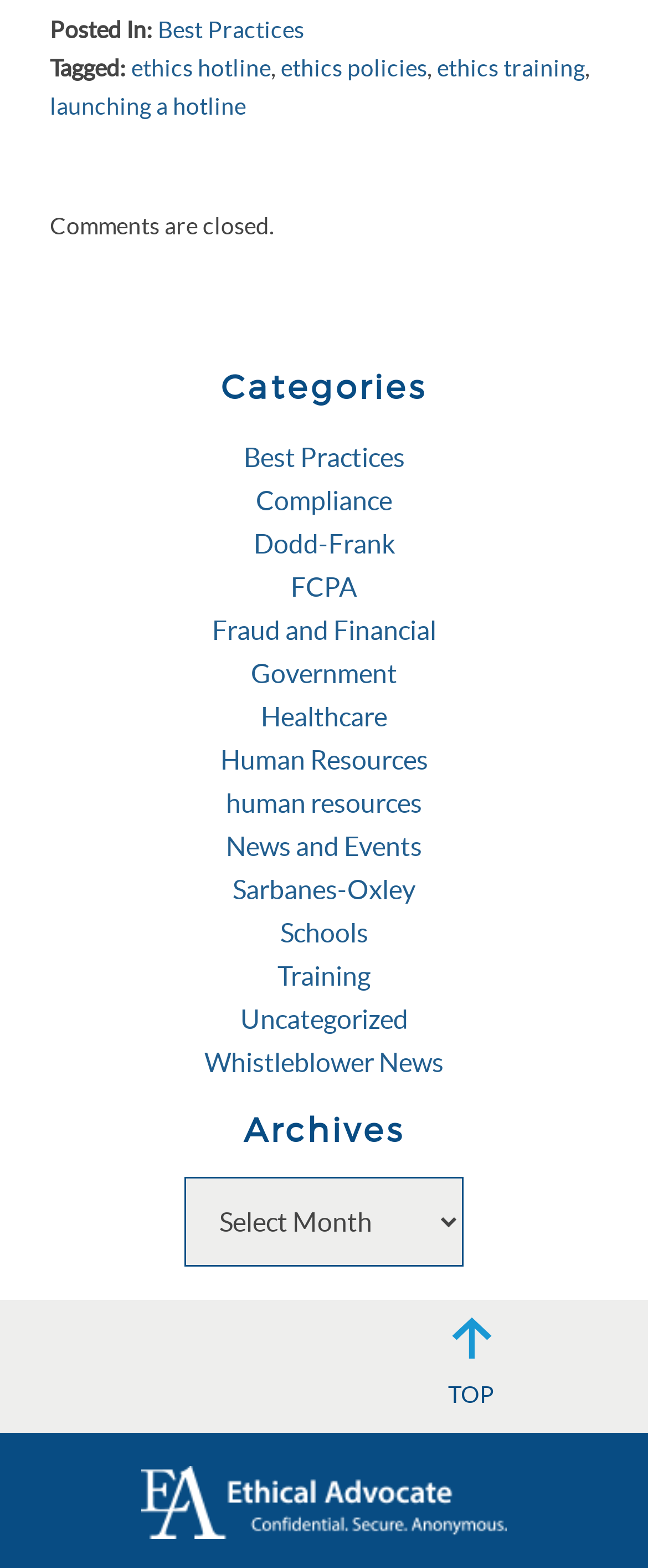How many links are tagged with 'ethics'? Based on the image, give a response in one word or a short phrase.

3